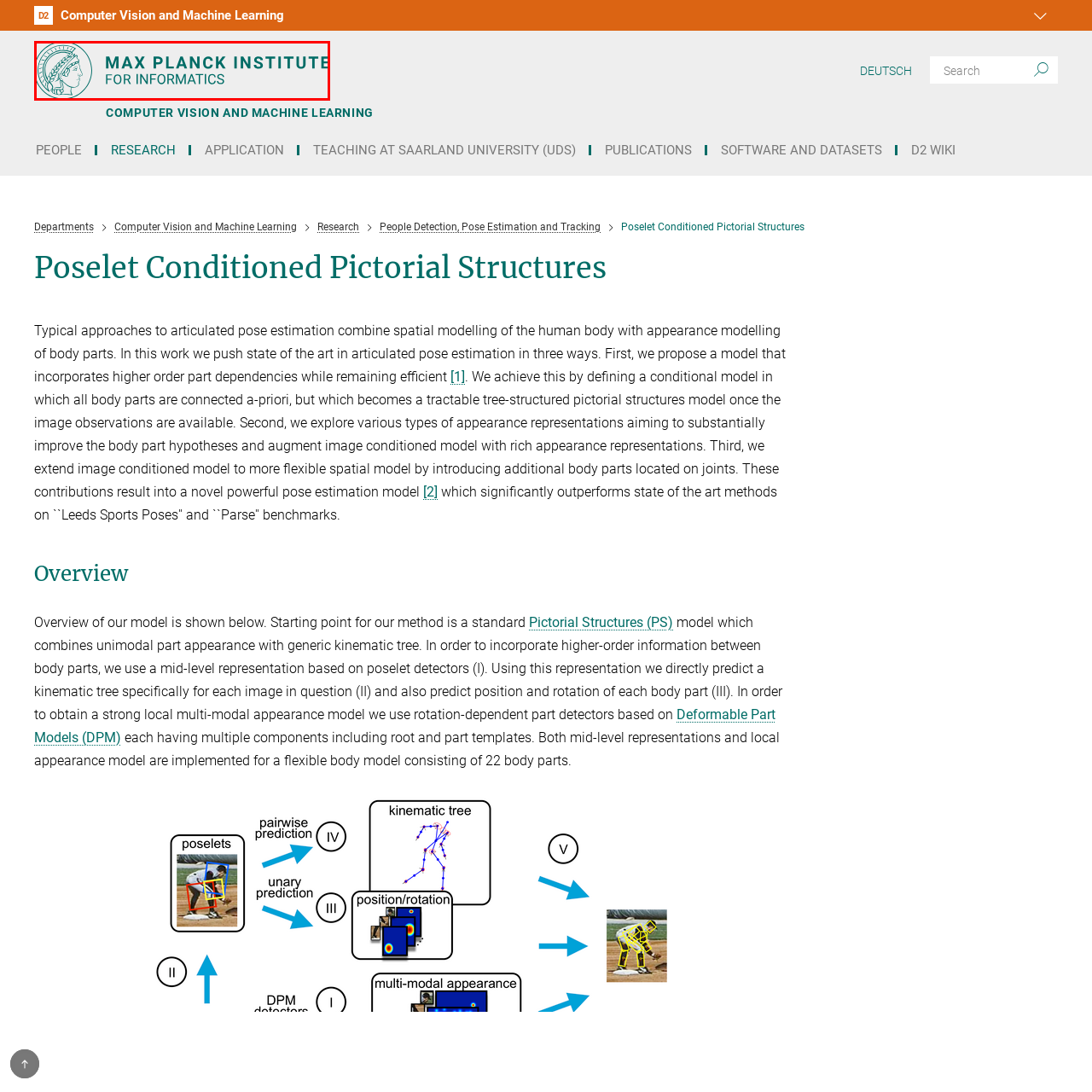Please examine the section highlighted with a blue border and provide a thorough response to the following question based on the visual information: 
What is the relative size of 'FOR INFORMATICS'?

The text 'FOR INFORMATICS' is positioned below 'MAX PLANCK INSTITUTE' in a slightly smaller size, creating a visual hierarchy that emphasizes the institute's name while still maintaining clarity and readability.